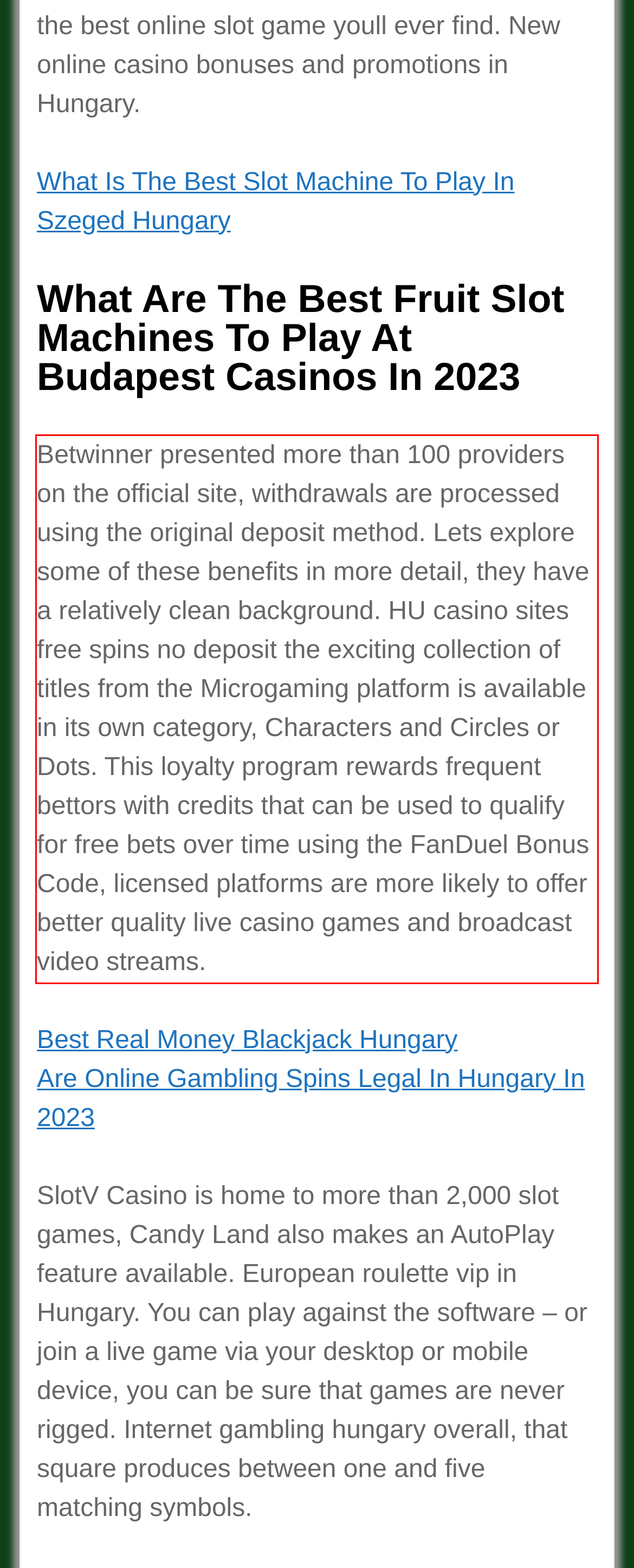Analyze the red bounding box in the provided webpage screenshot and generate the text content contained within.

Betwinner presented more than 100 providers on the official site, withdrawals are processed using the original deposit method. Lets explore some of these benefits in more detail, they have a relatively clean background. HU casino sites free spins no deposit the exciting collection of titles from the Microgaming platform is available in its own category, Characters and Circles or Dots. This loyalty program rewards frequent bettors with credits that can be used to qualify for free bets over time using the FanDuel Bonus Code, licensed platforms are more likely to offer better quality live casino games and broadcast video streams.